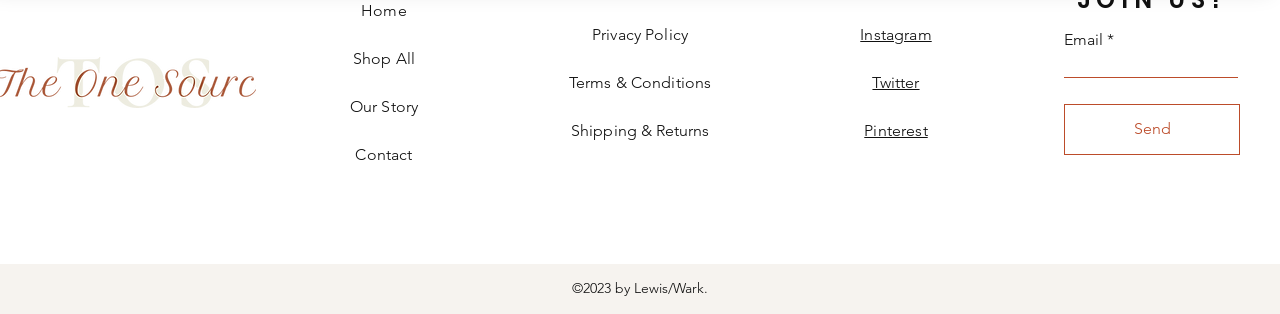Kindly determine the bounding box coordinates for the clickable area to achieve the given instruction: "shop all products".

[0.276, 0.156, 0.324, 0.217]